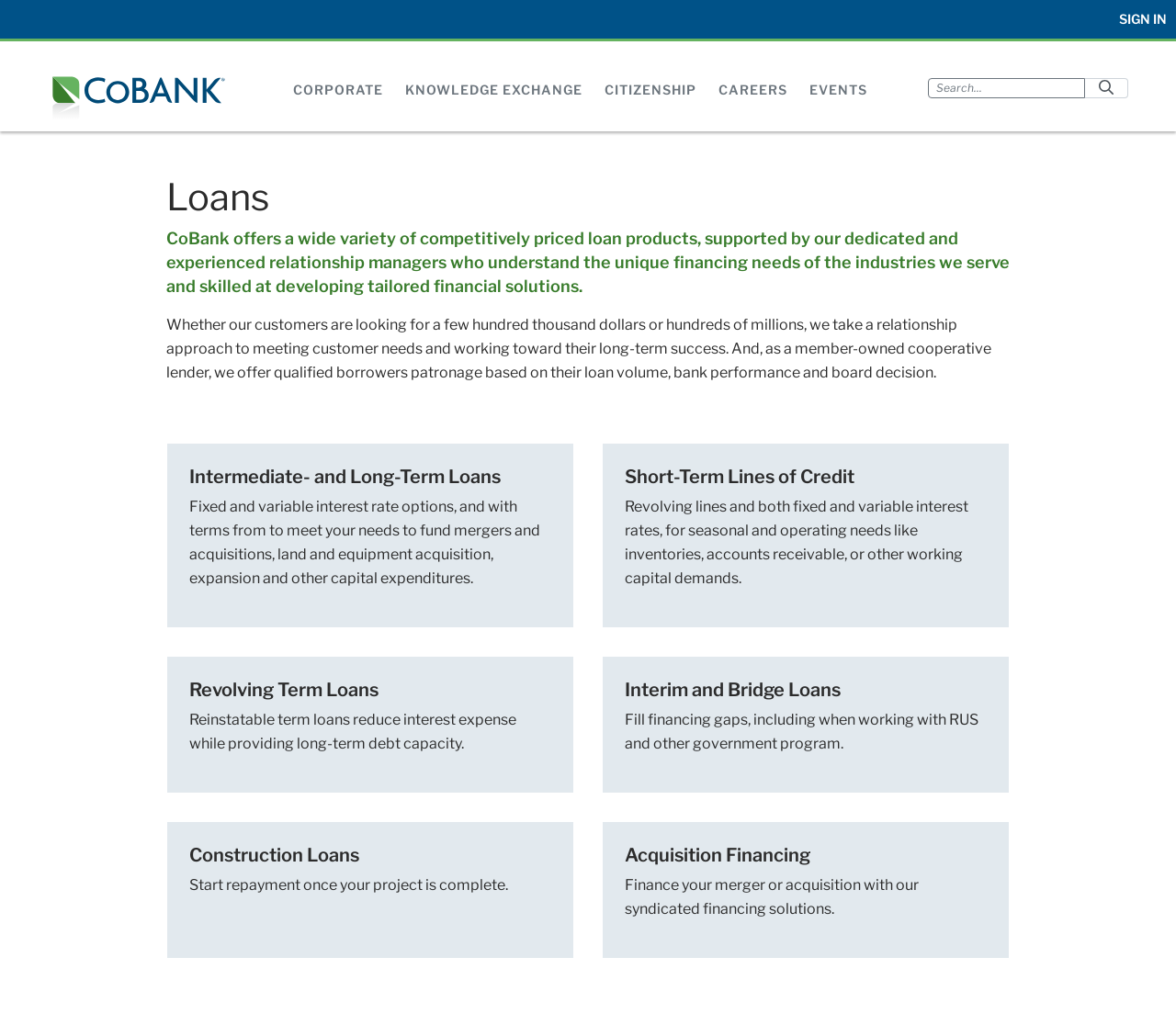Please answer the following query using a single word or phrase: 
What type of financing does CoBank offer for mergers and acquisitions?

Syndicated financing